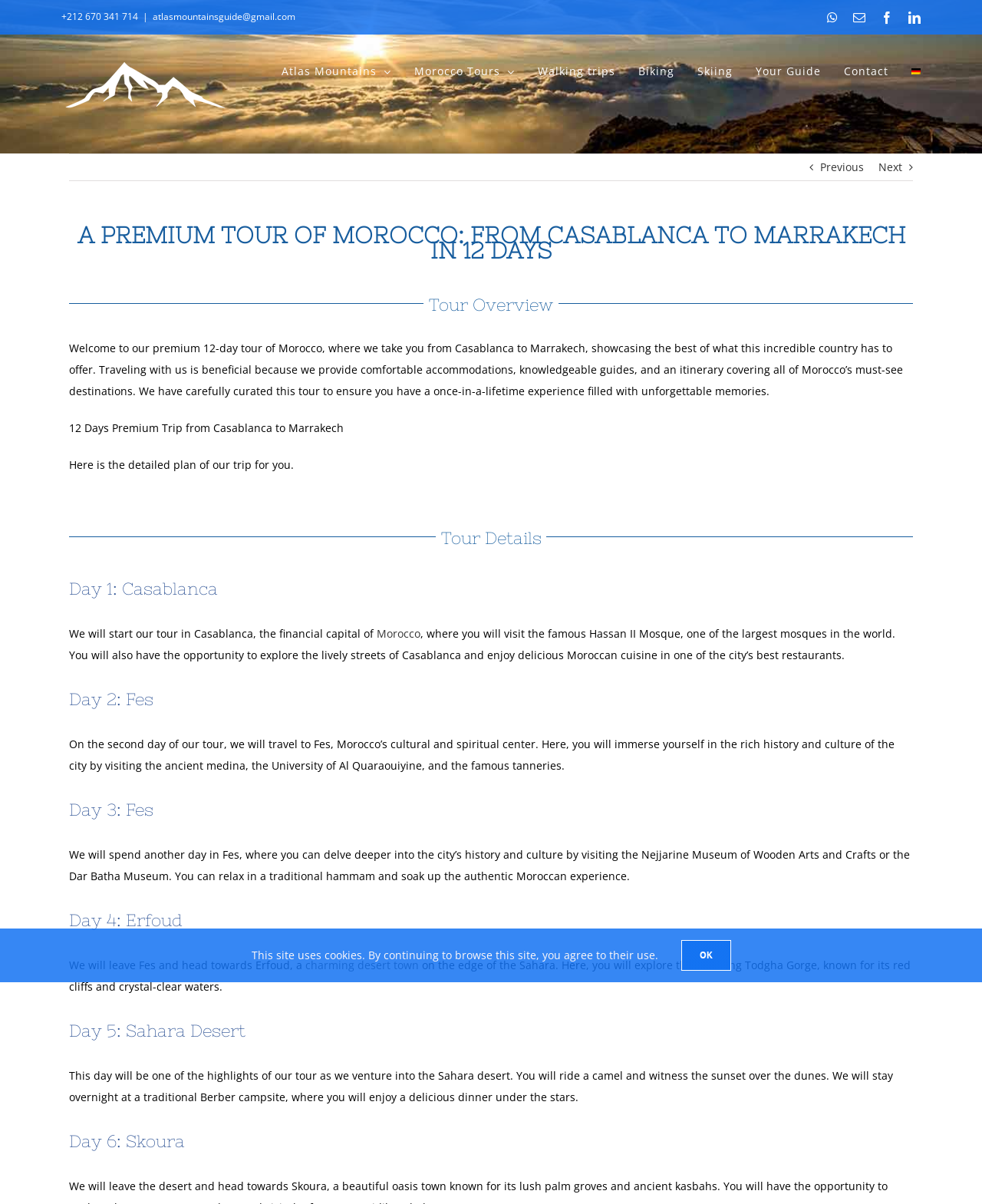Show the bounding box coordinates of the element that should be clicked to complete the task: "View the Tour Overview".

[0.437, 0.24, 0.563, 0.268]